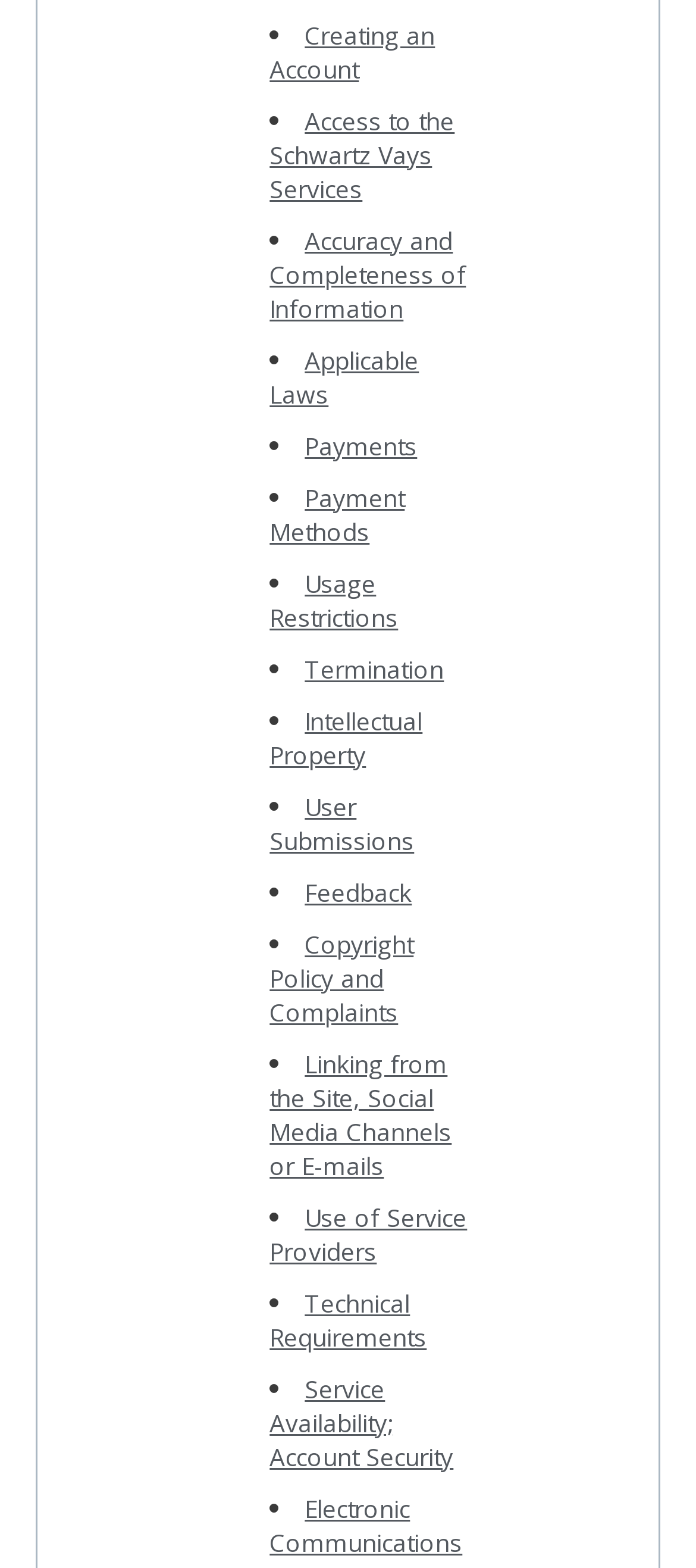From the webpage screenshot, identify the region described by Feedback. Provide the bounding box coordinates as (top-left x, top-left y, bottom-right x, bottom-right y), with each value being a floating point number between 0 and 1.

[0.438, 0.558, 0.592, 0.579]